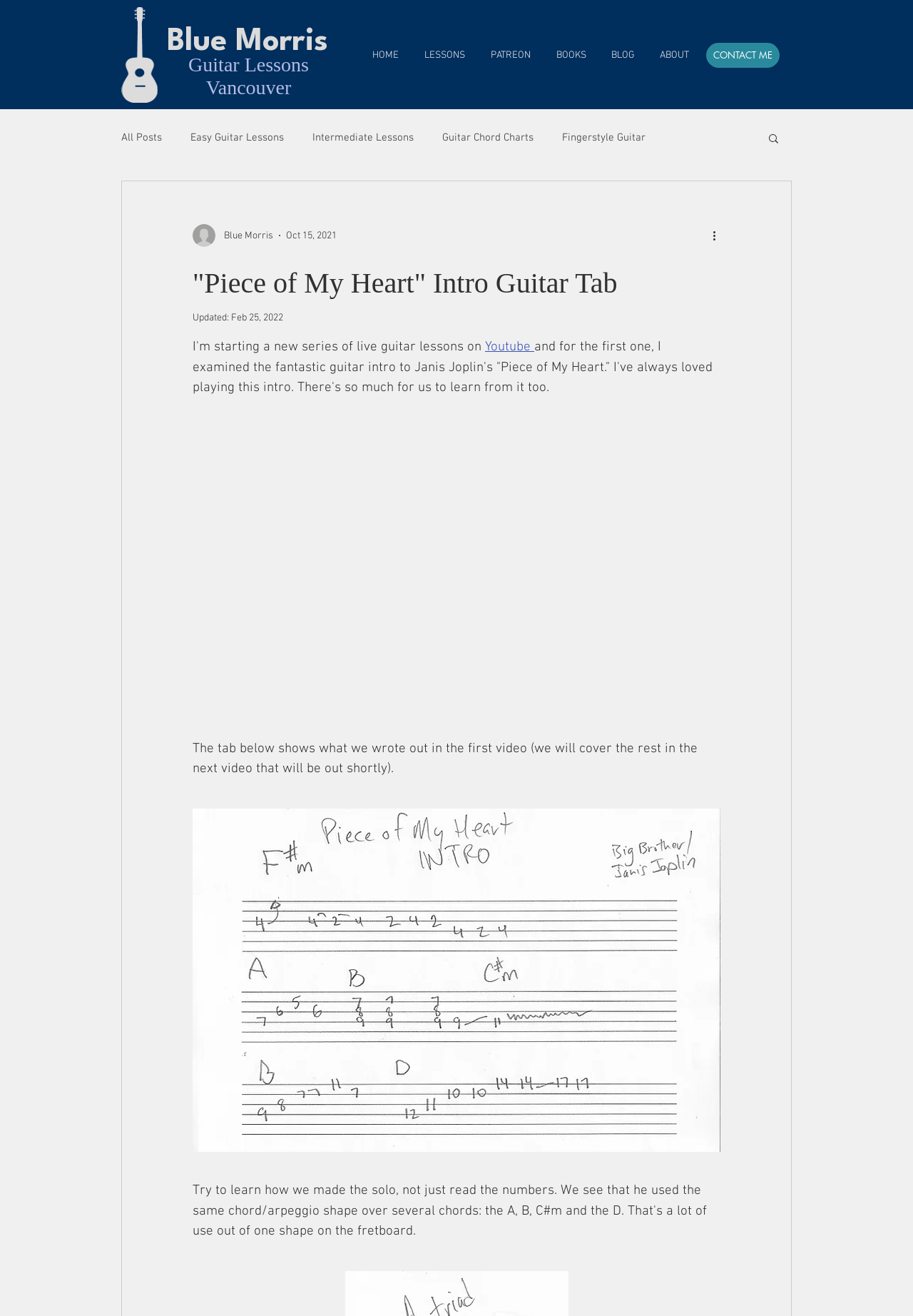Using the given description, provide the bounding box coordinates formatted as (top-left x, top-left y, bottom-right x, bottom-right y), with all values being floating point numbers between 0 and 1. Description: Guitar Lessons Vancouver

[0.206, 0.041, 0.338, 0.075]